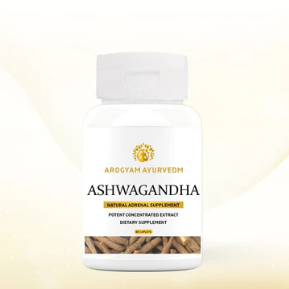What design style is used for the label?
Please use the image to deliver a detailed and complete answer.

The label on the container emphasizes a clean and modern design, which appeals to health-conscious consumers and contrasts with the traditional Ayurvedic practices associated with the product, creating a sense of balance and harmony.